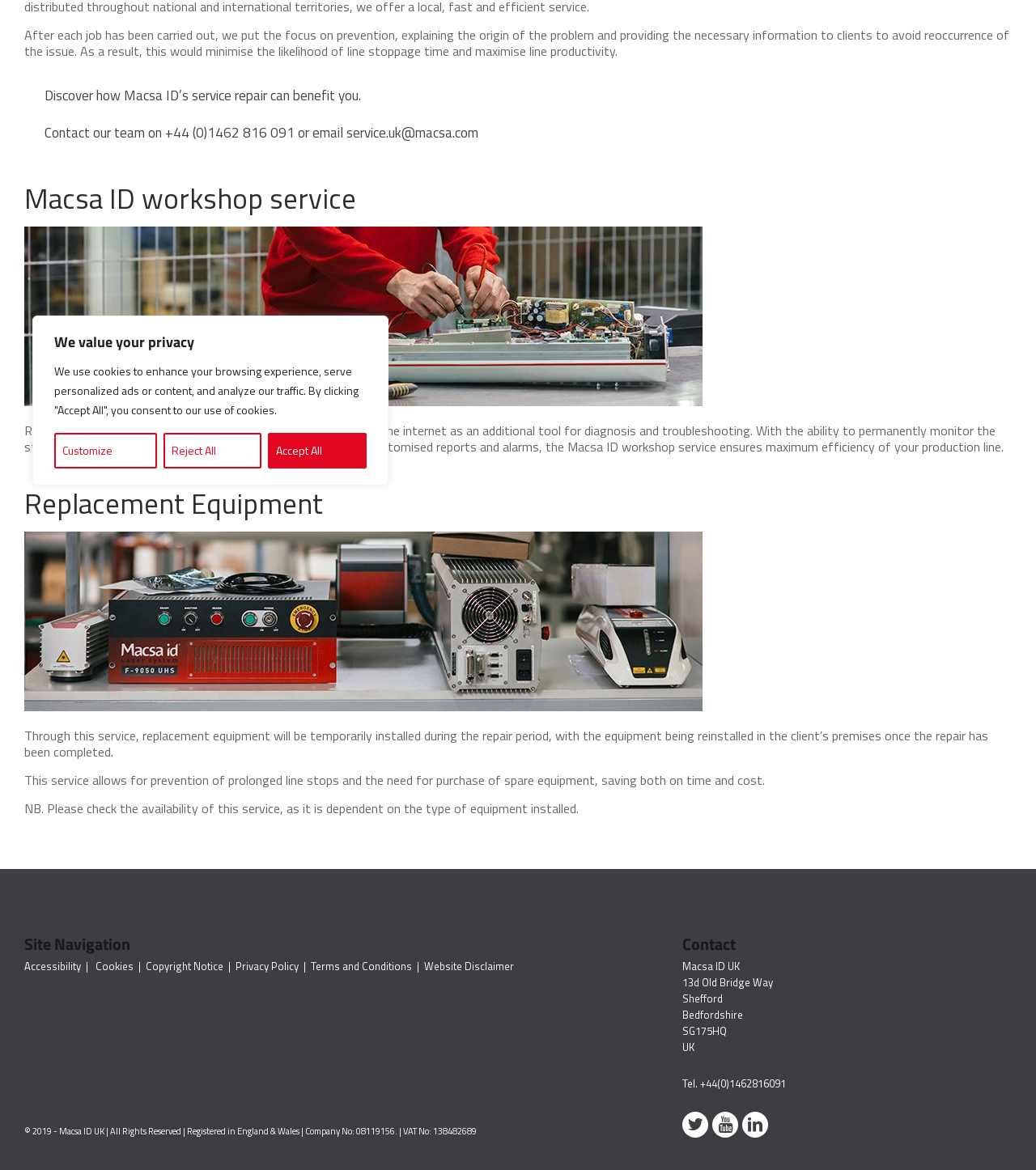Please determine the bounding box coordinates for the UI element described as: "Terms and Conditions".

[0.3, 0.82, 0.398, 0.832]